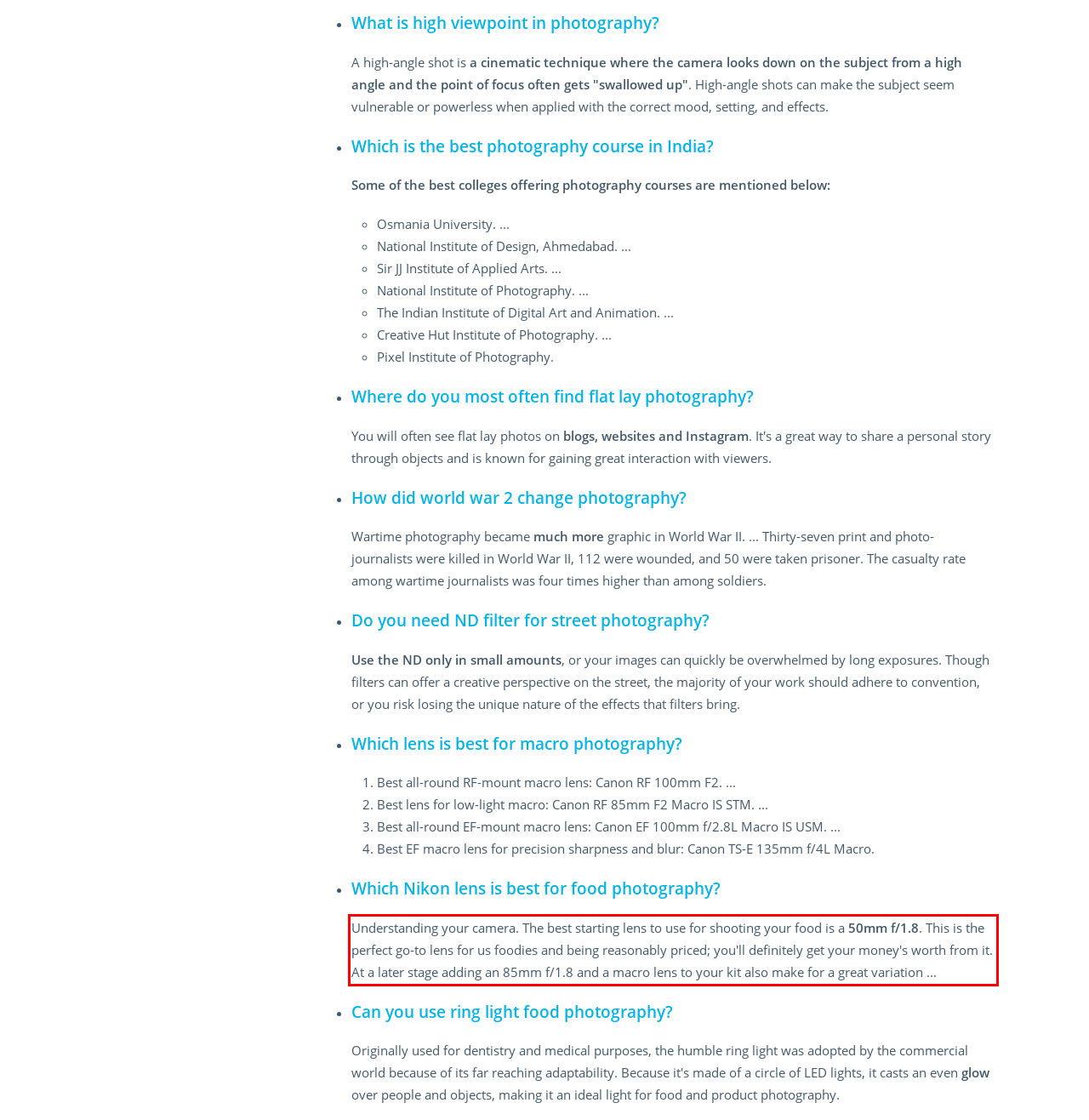Given a screenshot of a webpage containing a red rectangle bounding box, extract and provide the text content found within the red bounding box.

Understanding your camera. The best starting lens to use for shooting your food is a 50mm f/1.8. This is the perfect go-to lens for us foodies and being reasonably priced; you'll definitely get your money's worth from it. At a later stage adding an 85mm f/1.8 and a macro lens to your kit also make for a great variation ...